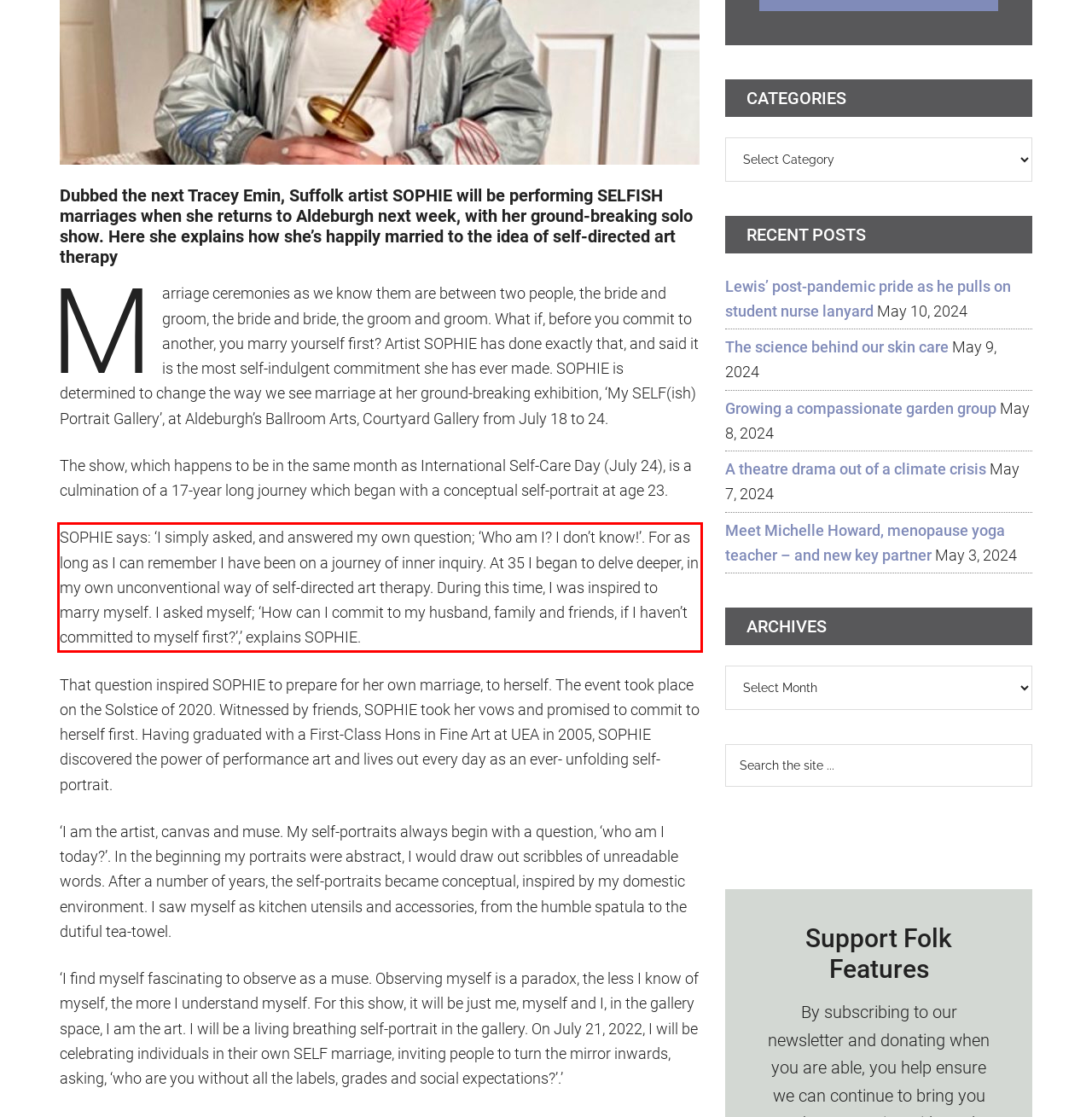Given the screenshot of a webpage, identify the red rectangle bounding box and recognize the text content inside it, generating the extracted text.

SOPHIE says: ‘I simply asked, and answered my own question; ‘Who am I? I don’t know!’. For as long as I can remember I have been on a journey of inner inquiry. At 35 I began to delve deeper, in my own unconventional way of self-directed art therapy. During this time, I was inspired to marry myself. I asked myself; ‘How can I commit to my husband, family and friends, if I haven’t committed to myself first?’,’ explains SOPHIE.